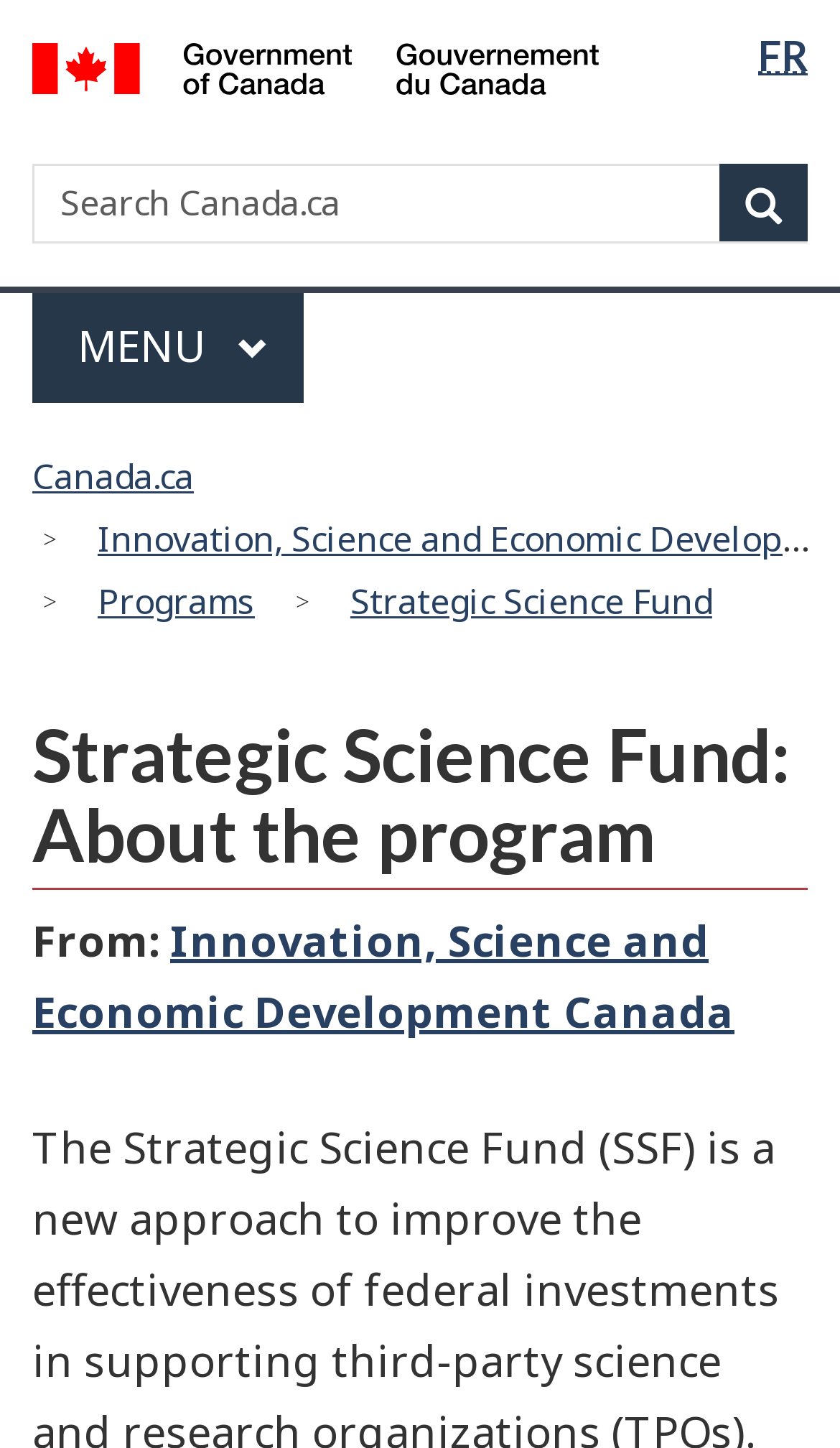Identify the bounding box coordinates for the UI element that matches this description: "Strategic Science Fund".

[0.391, 0.392, 0.873, 0.439]